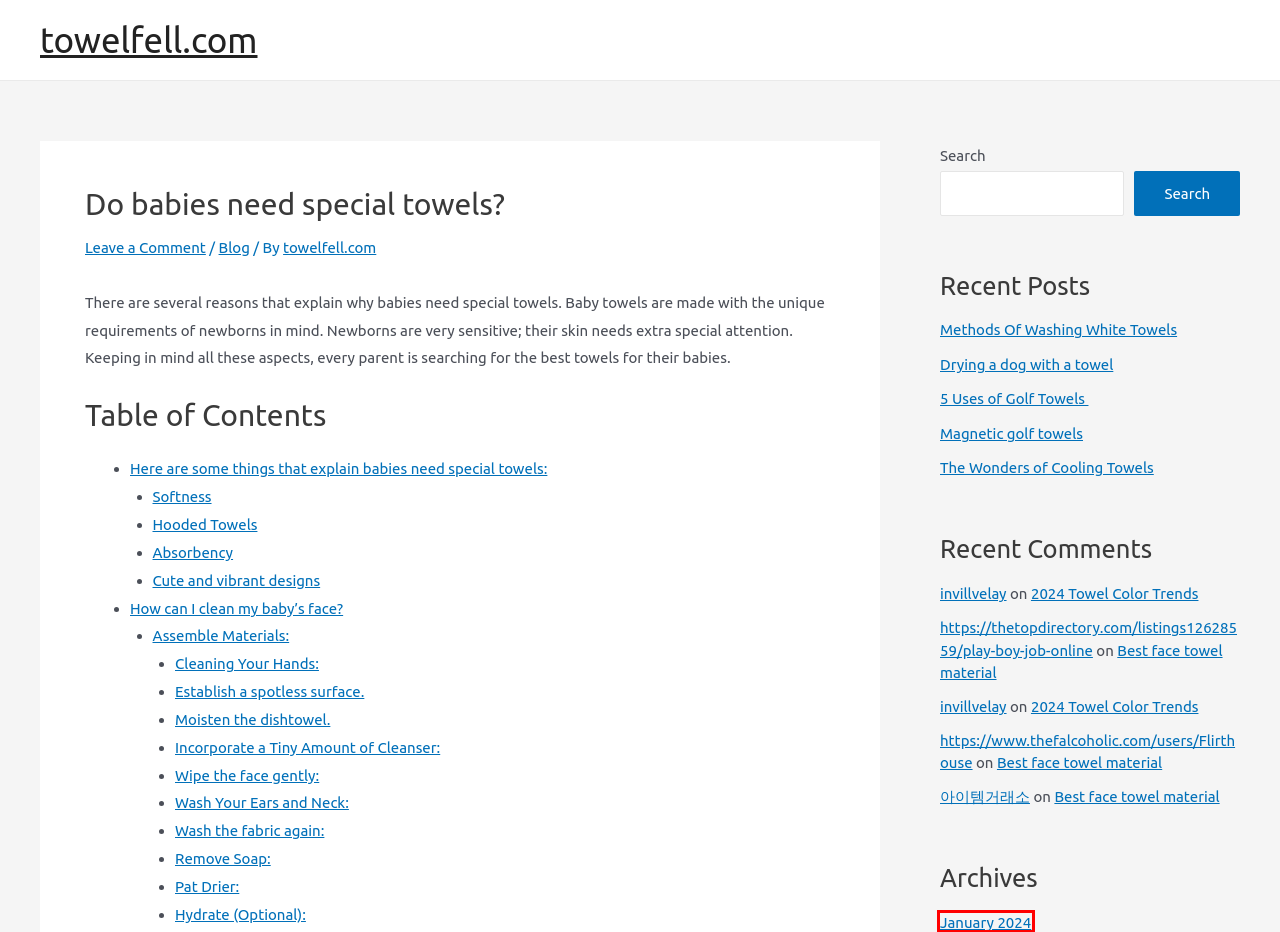You are looking at a webpage screenshot with a red bounding box around an element. Pick the description that best matches the new webpage after interacting with the element in the red bounding box. The possible descriptions are:
A. Magnetic golf towels - towelfell.com
B. best face towel material
C. Blog - towelfell.com
D. 5 Uses of Golf Towels - towelfell.com
E. 아이디팜 - 계정, 아이템거래소
F. Drying a dog with a towel - towelfell.com
G. Methods Of Washing White Towels - towelfell.com
H. towelfell.com -

H